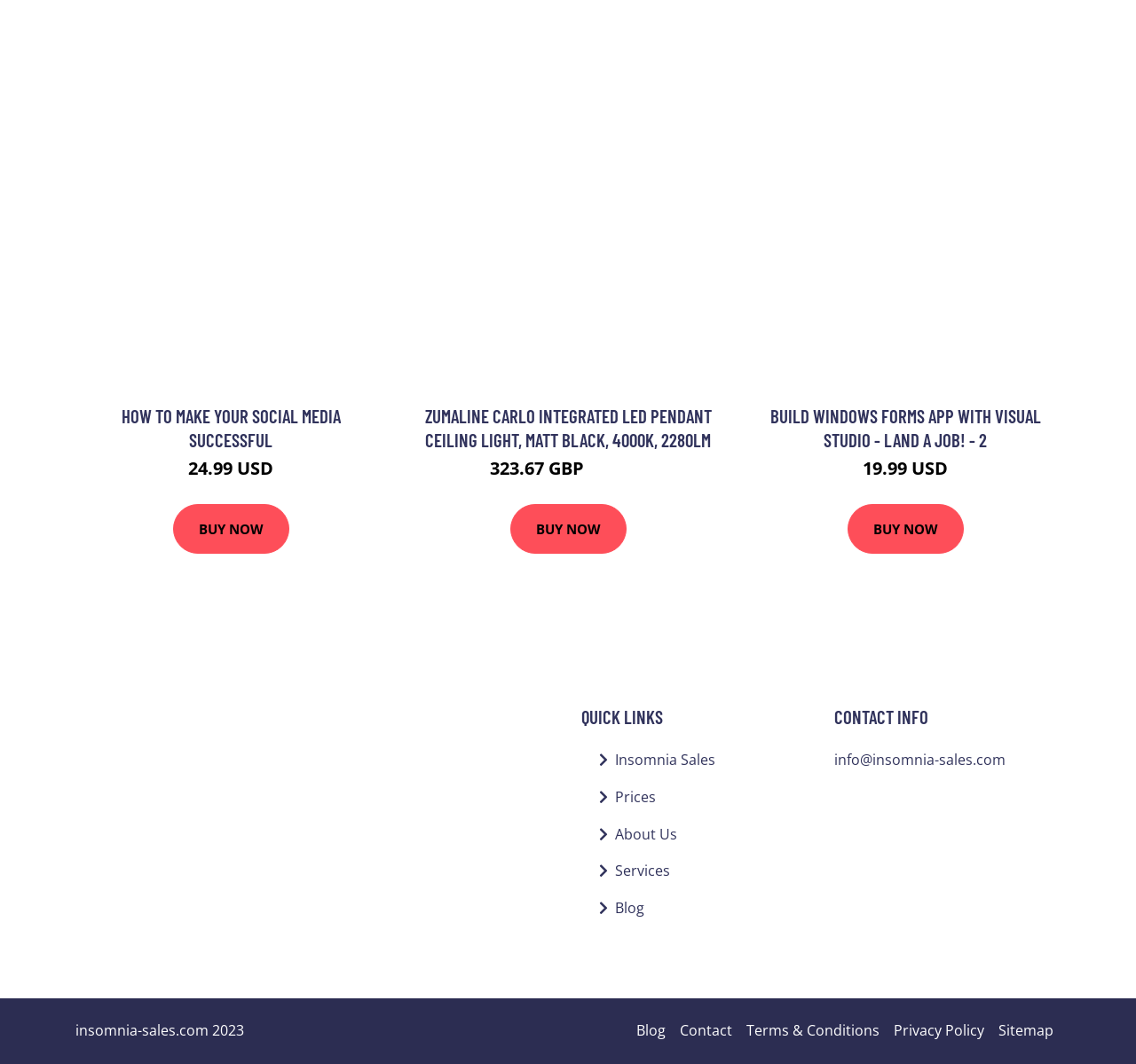Bounding box coordinates should be in the format (top-left x, top-left y, bottom-right x, bottom-right y) and all values should be floating point numbers between 0 and 1. Determine the bounding box coordinate for the UI element described as: Prices

[0.541, 0.739, 0.577, 0.76]